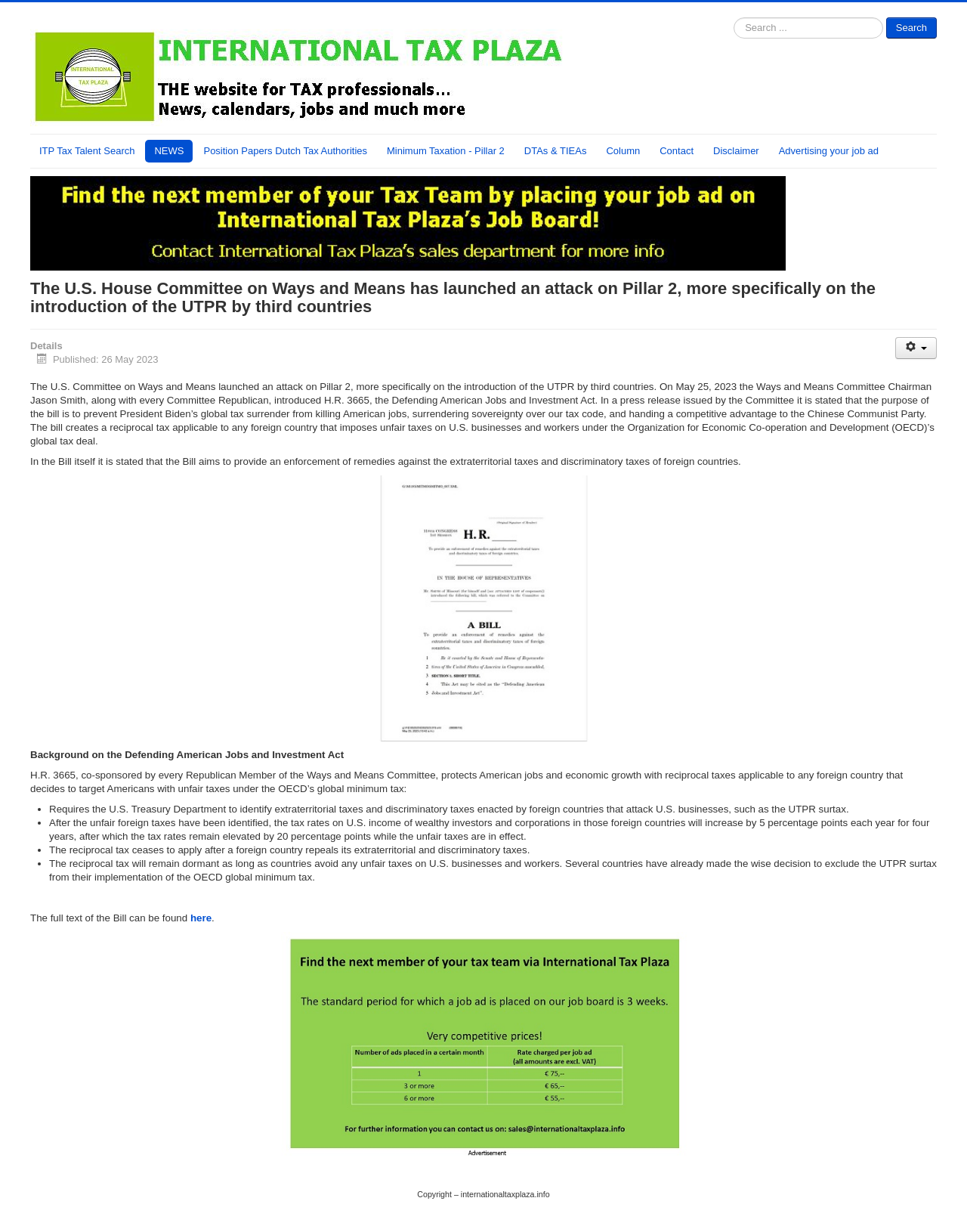From the webpage screenshot, predict the bounding box of the UI element that matches this description: "Contact".

[0.673, 0.113, 0.727, 0.132]